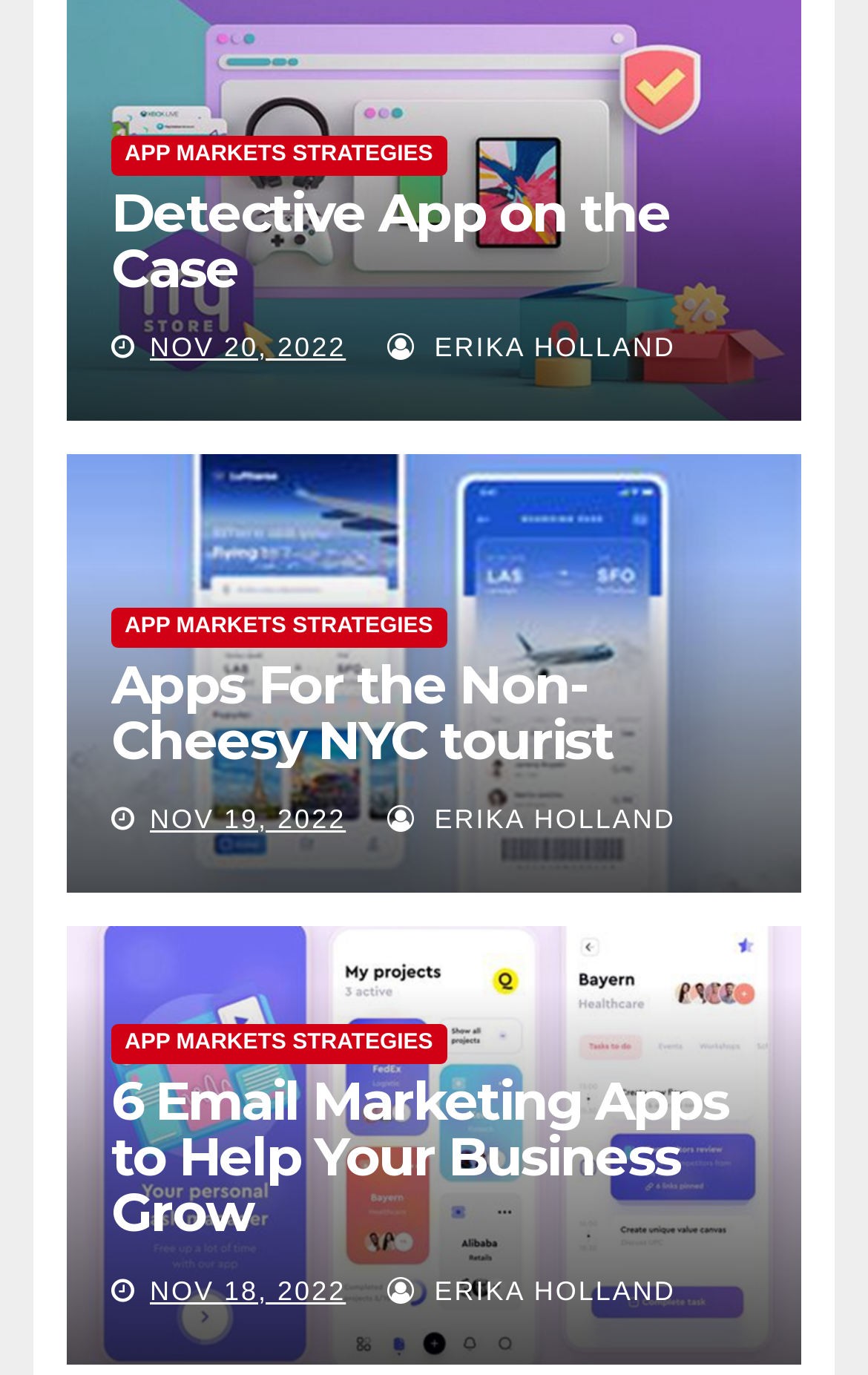Show me the bounding box coordinates of the clickable region to achieve the task as per the instruction: "Read about Detective App on the Case".

[0.128, 0.13, 0.772, 0.218]